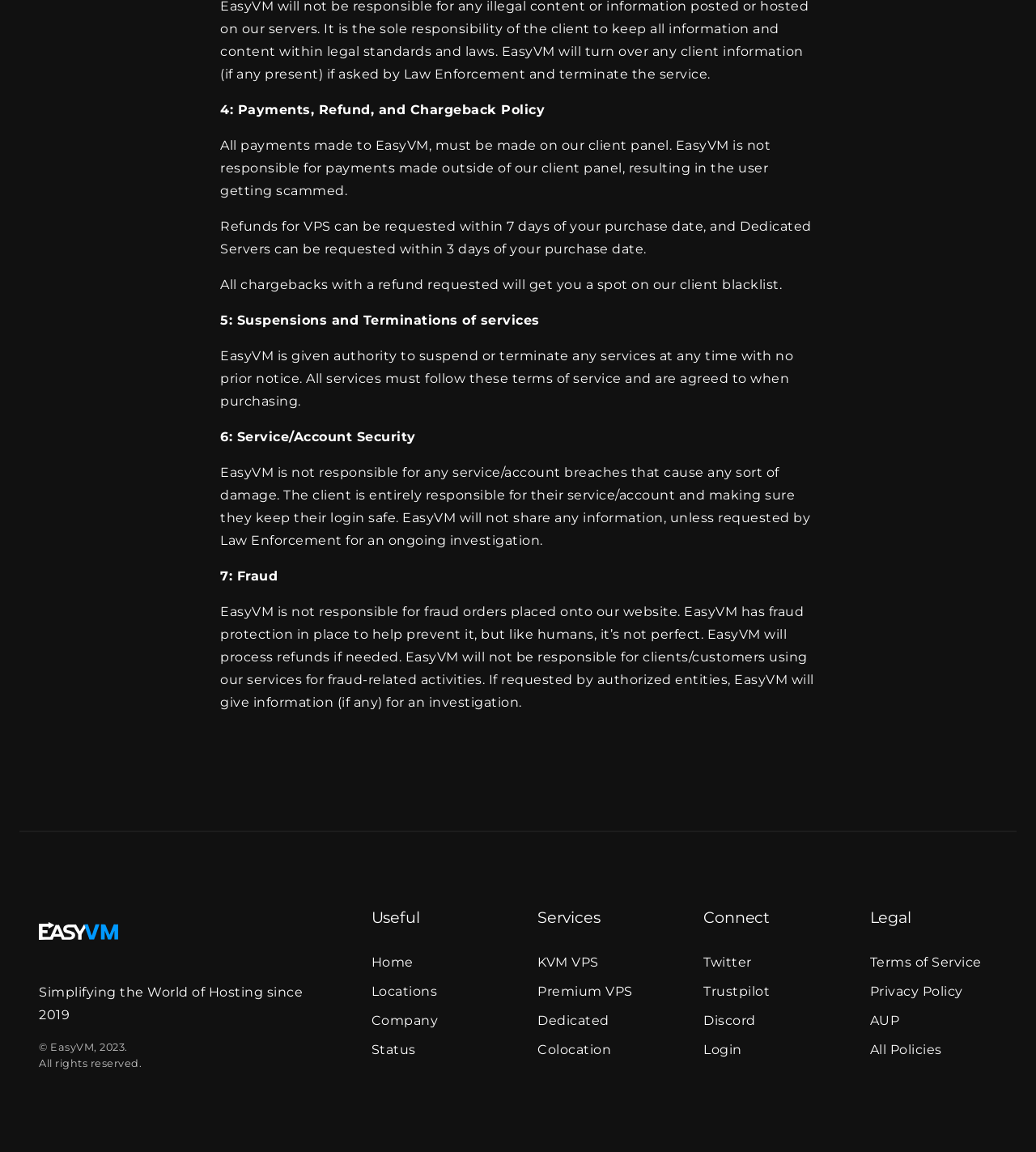Determine the bounding box coordinates for the area that needs to be clicked to fulfill this task: "Login to account". The coordinates must be given as four float numbers between 0 and 1, i.e., [left, top, right, bottom].

[0.679, 0.904, 0.716, 0.918]